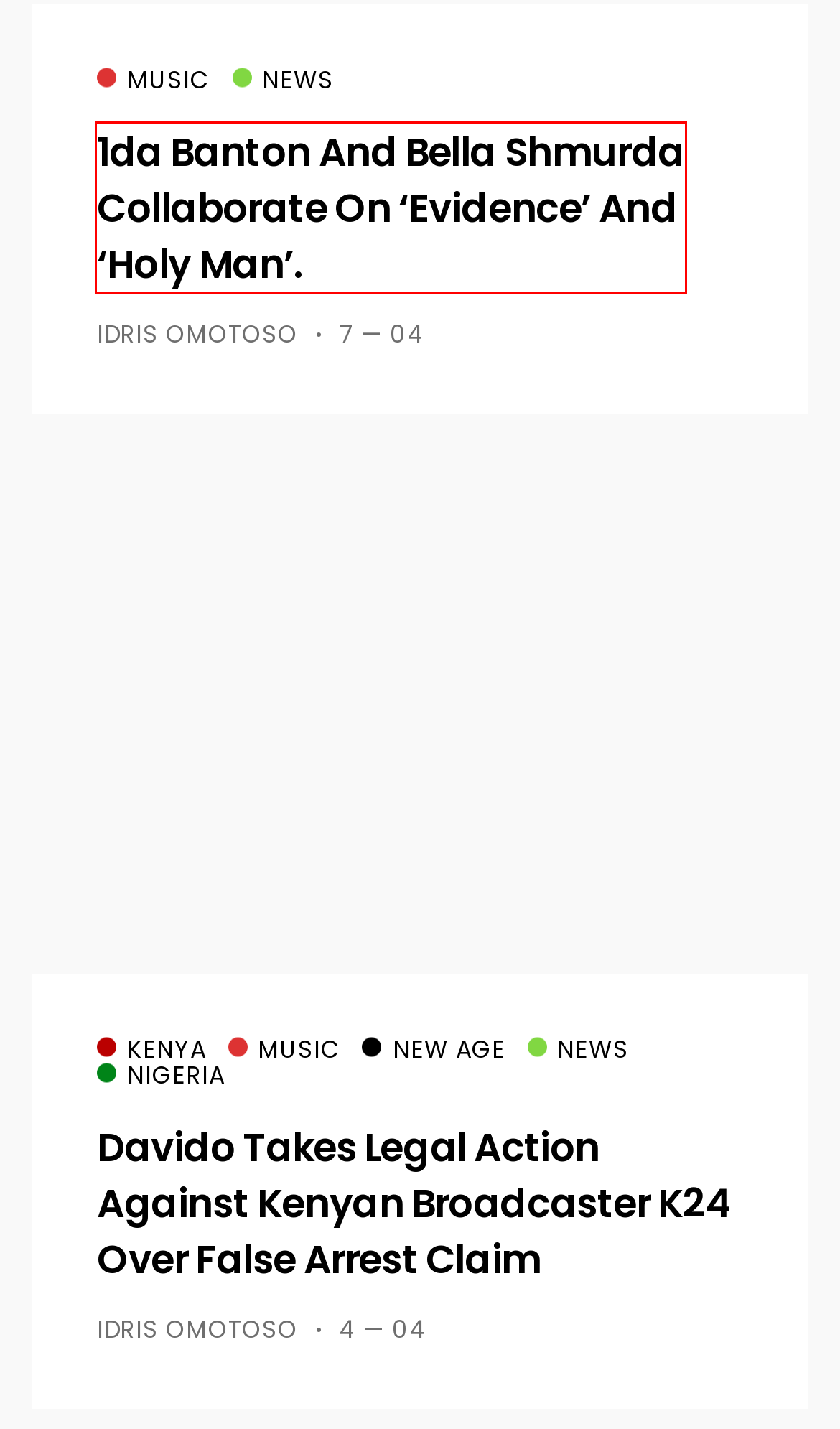Consider the screenshot of a webpage with a red bounding box around an element. Select the webpage description that best corresponds to the new page after clicking the element inside the red bounding box. Here are the candidates:
A. Music — Soundcity
B. Nigeria — Soundcity
C. 1da Banton and Bella Shmurda collaborate on 'Evidence' and 'Holy Man'. —
D. Kenya — Soundcity
E. About Us — Soundcity
F. Contact Us — Soundcity
G. Efya — Soundcity
H. Davido Takes Legal Action Against Kenyan Broadcaster K24 Over False Arrest Claim —

C